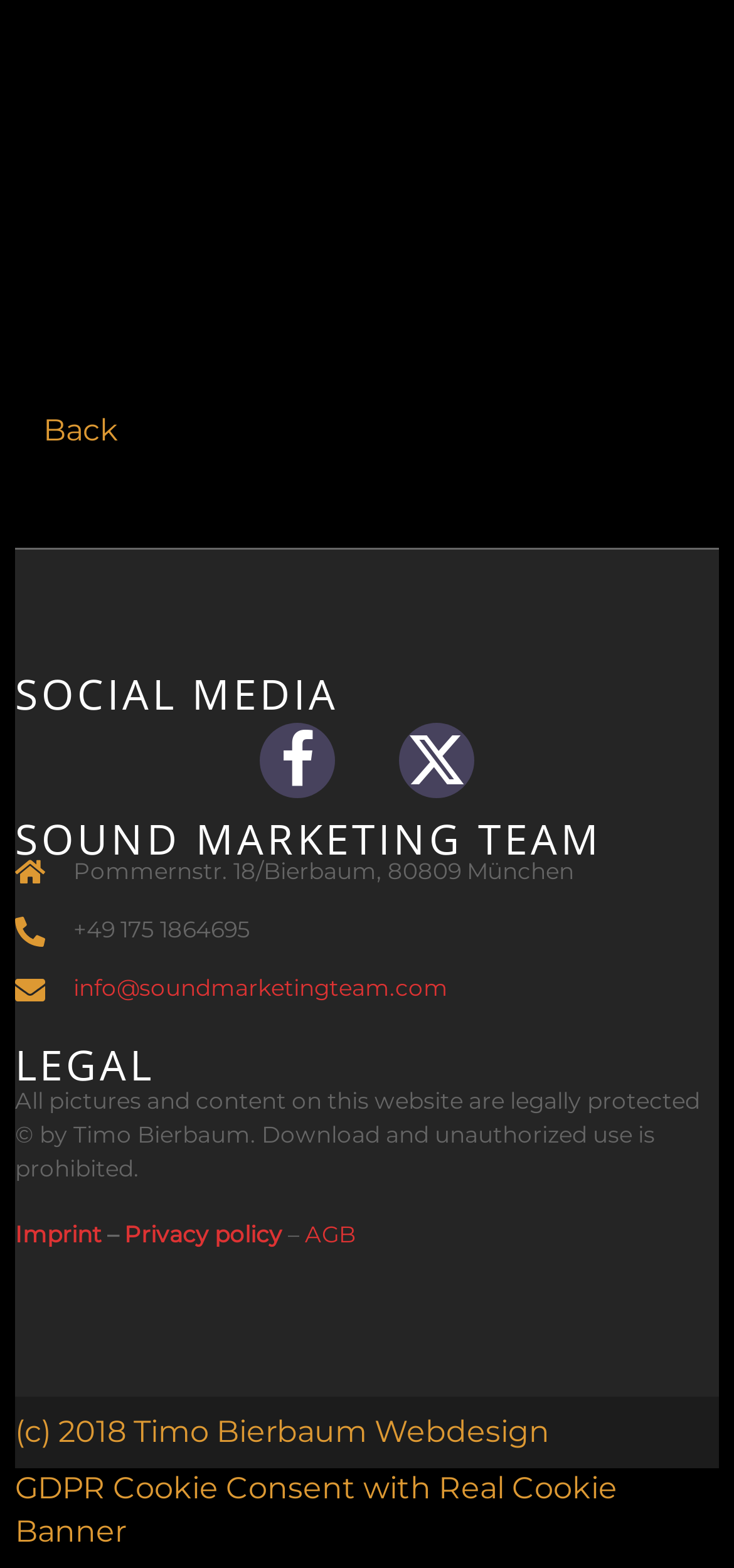Please mark the clickable region by giving the bounding box coordinates needed to complete this instruction: "Read the imprint".

[0.021, 0.778, 0.138, 0.796]